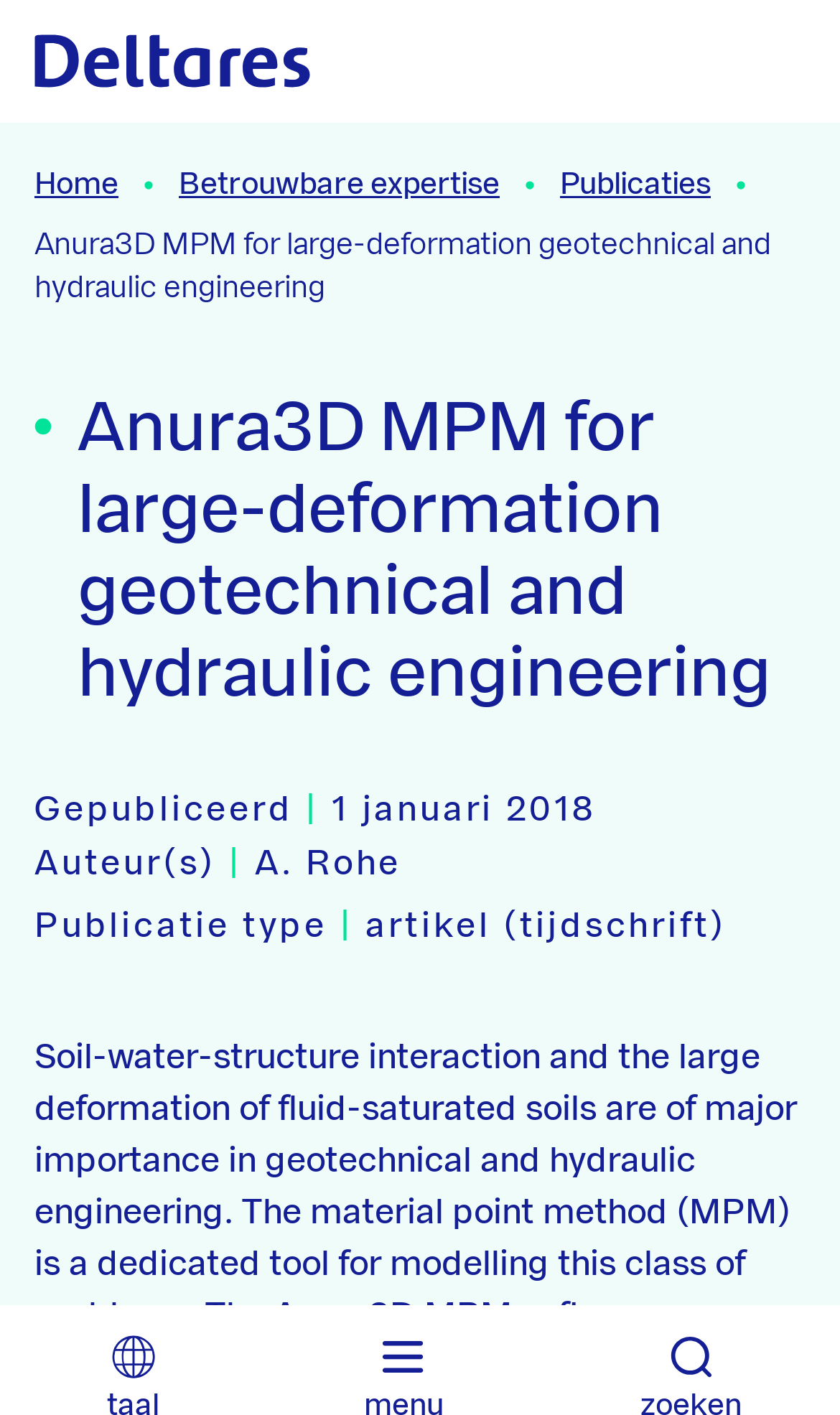What is the name of the author mentioned on the webpage?
Answer the question with a detailed and thorough explanation.

The webpage has a section with the label 'Auteur(s)' which means 'author(s)' in Dutch, and the name 'A. Rohe' is mentioned next to it, indicating that A. Rohe is the author of the article.